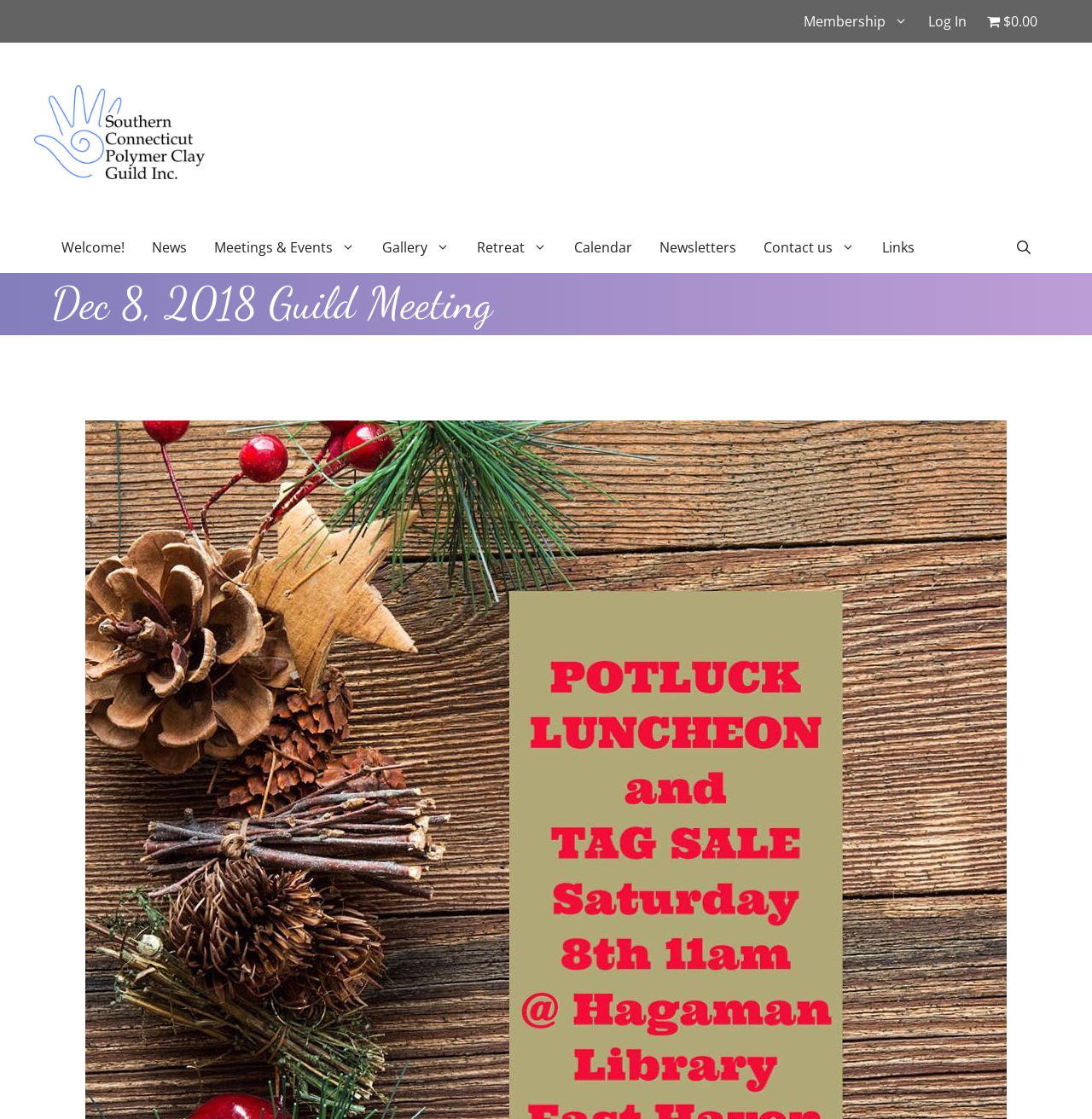Could you locate the bounding box coordinates for the section that should be clicked to accomplish this task: "View the Cart".

[0.895, 0.0, 0.959, 0.038]